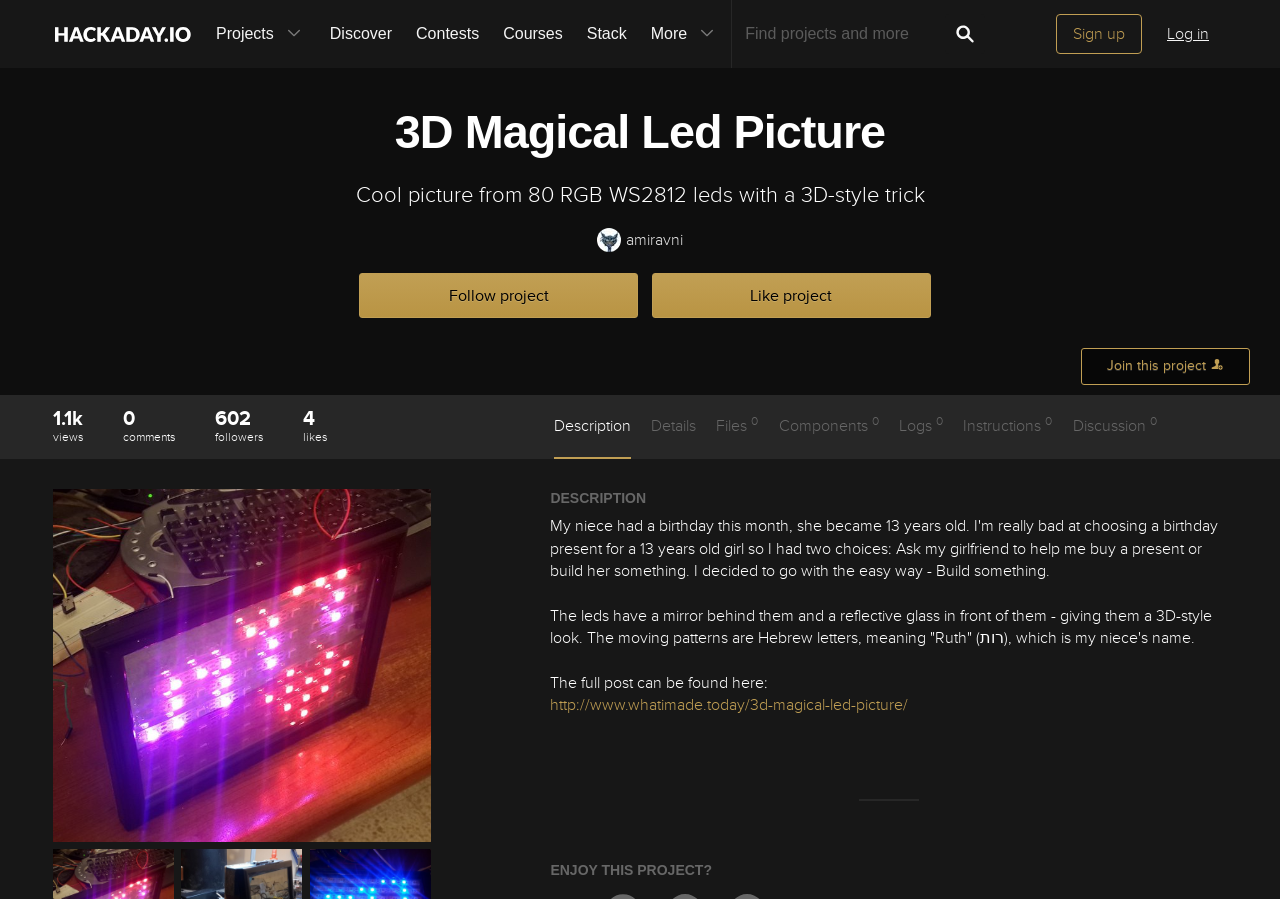Please locate the bounding box coordinates of the element that needs to be clicked to achieve the following instruction: "Go to University of St Andrews Research Portal Home". The coordinates should be four float numbers between 0 and 1, i.e., [left, top, right, bottom].

None